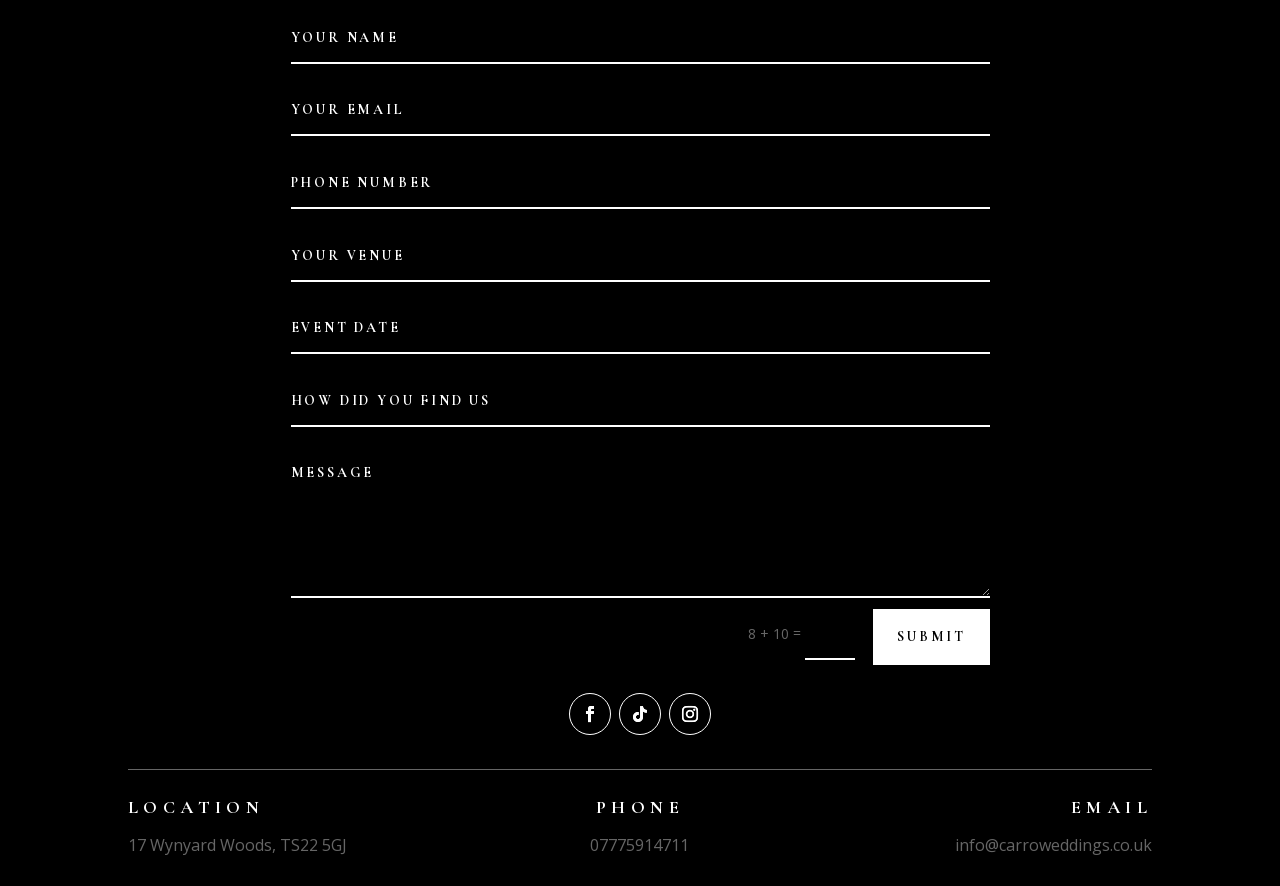Can you specify the bounding box coordinates for the region that should be clicked to fulfill this instruction: "enter a value in the first textbox".

[0.227, 0.014, 0.773, 0.072]